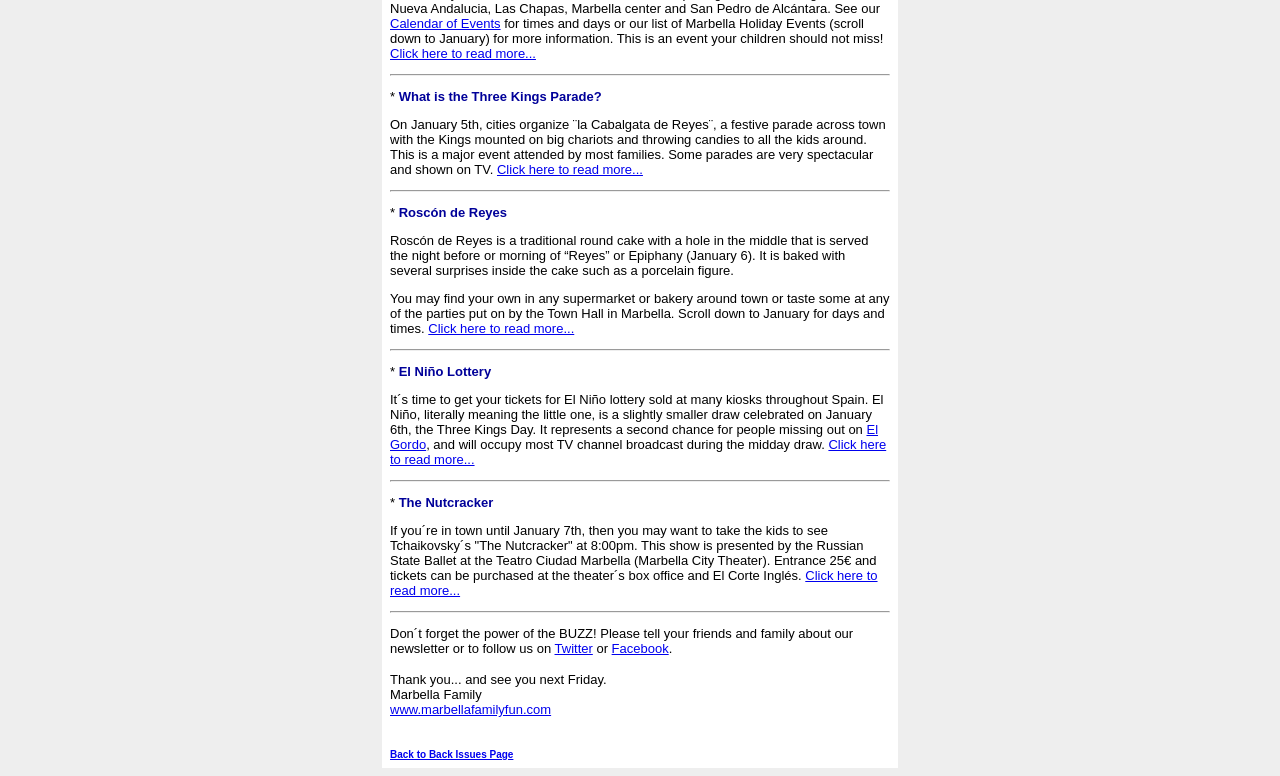Identify the bounding box coordinates for the UI element described as: "Calendar of Events".

[0.305, 0.021, 0.391, 0.04]